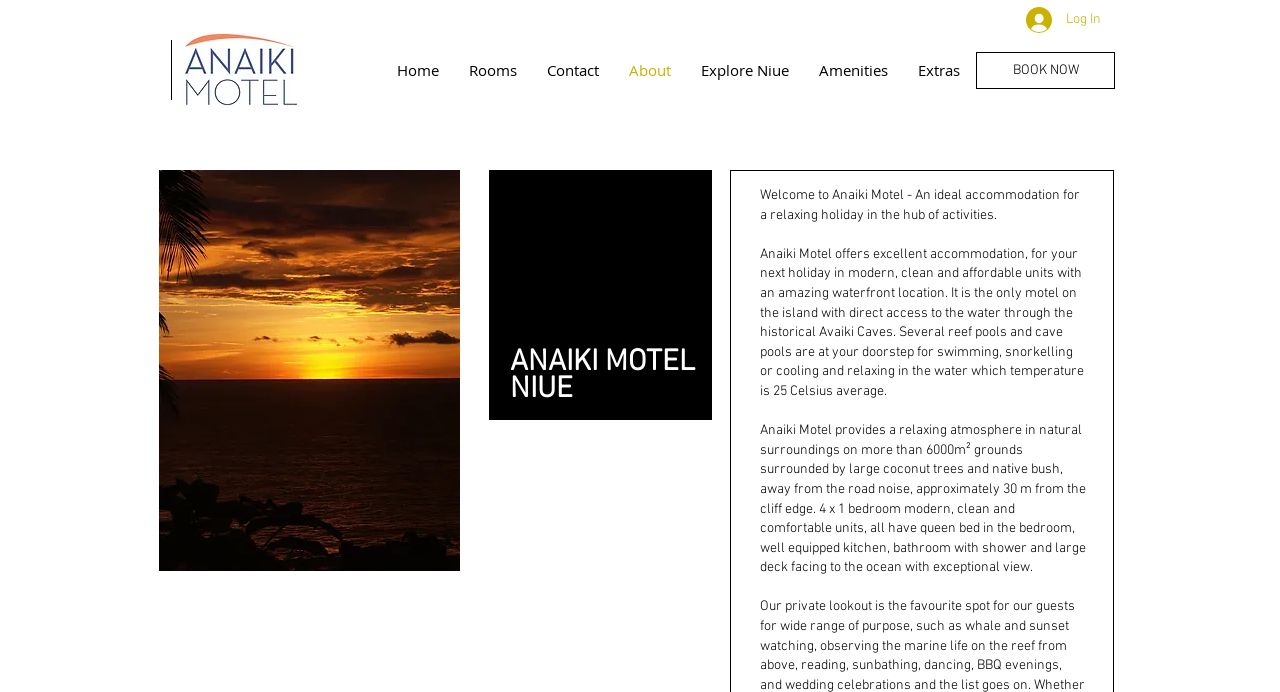Please specify the bounding box coordinates for the clickable region that will help you carry out the instruction: "Log in to the website".

[0.791, 0.001, 0.871, 0.056]